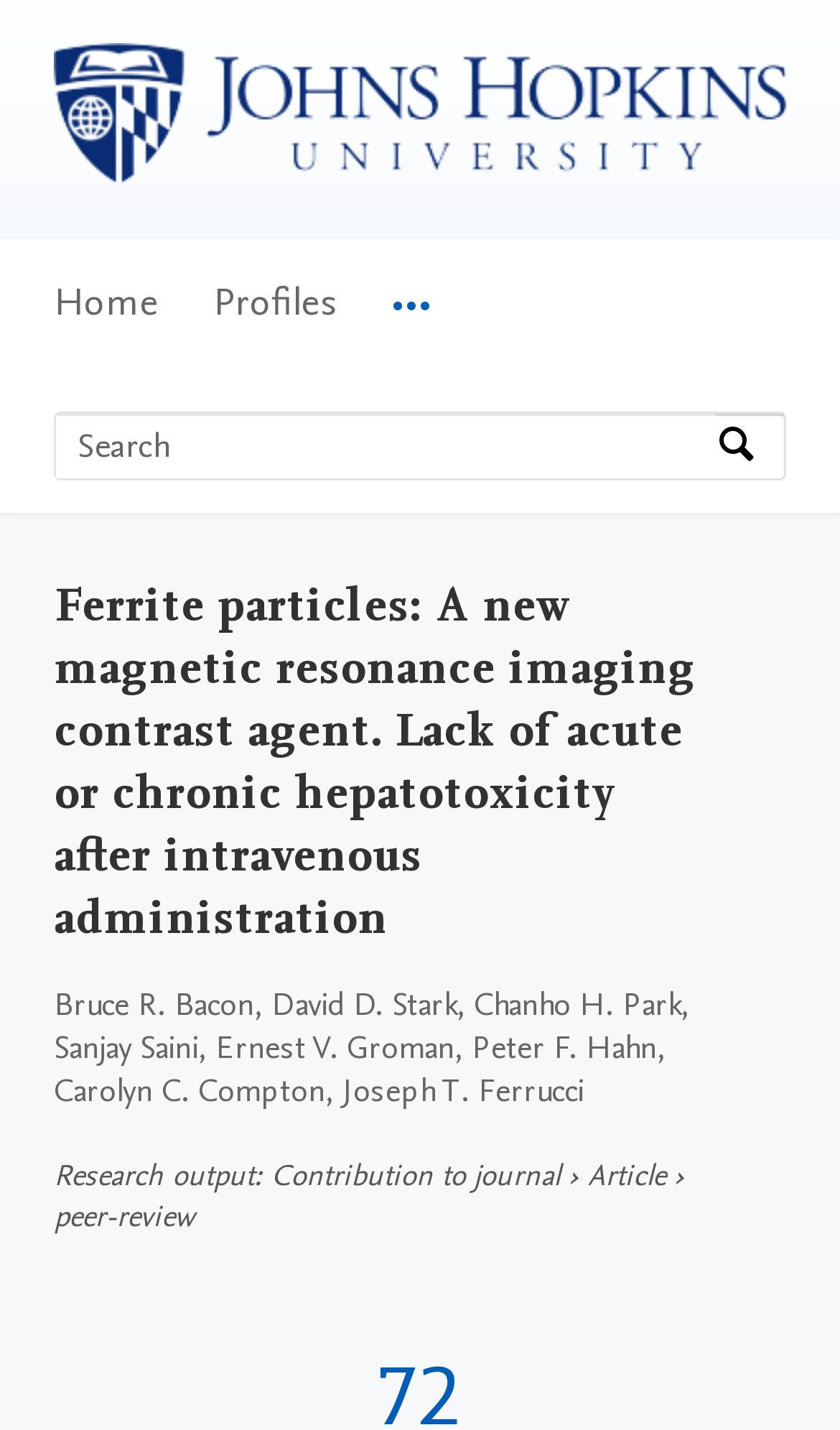Find the bounding box coordinates for the HTML element specified by: "0More".

[0.467, 0.167, 0.513, 0.264]